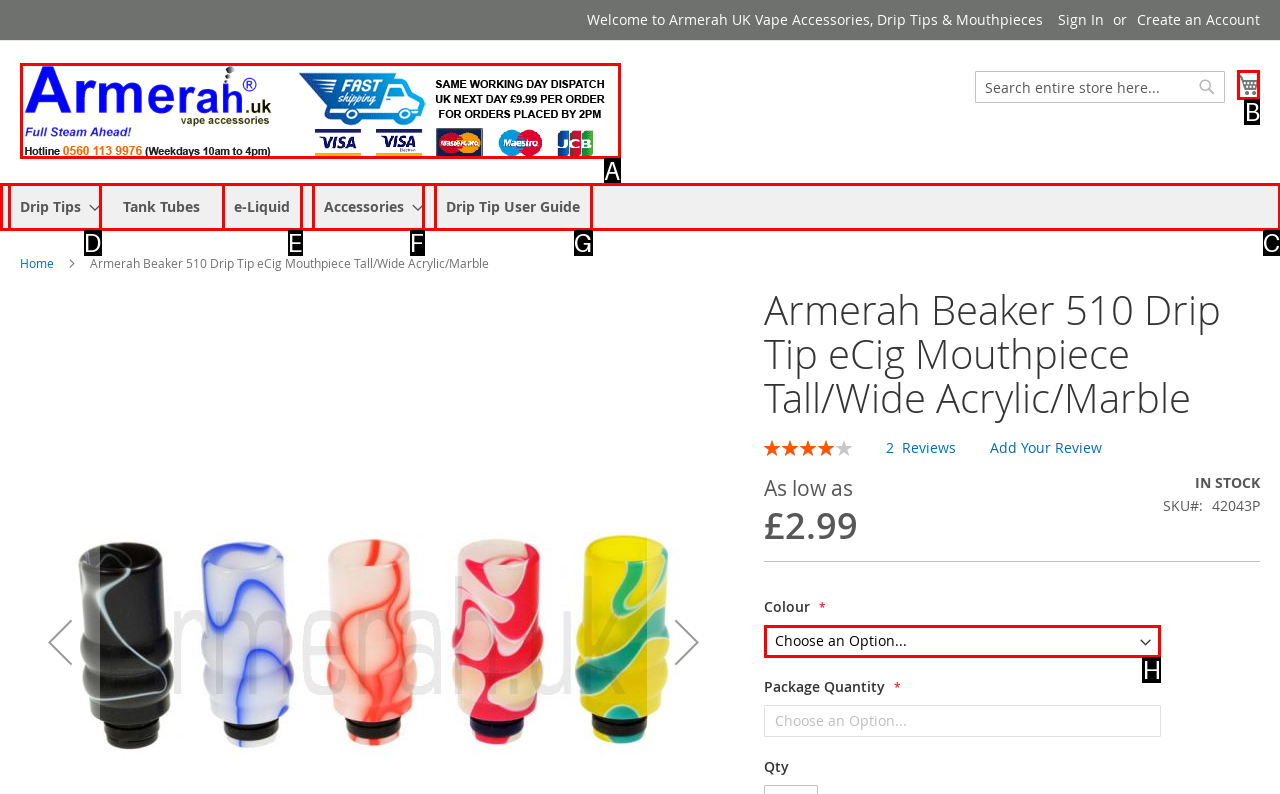Tell me which one HTML element I should click to complete the following task: View your cart Answer with the option's letter from the given choices directly.

B